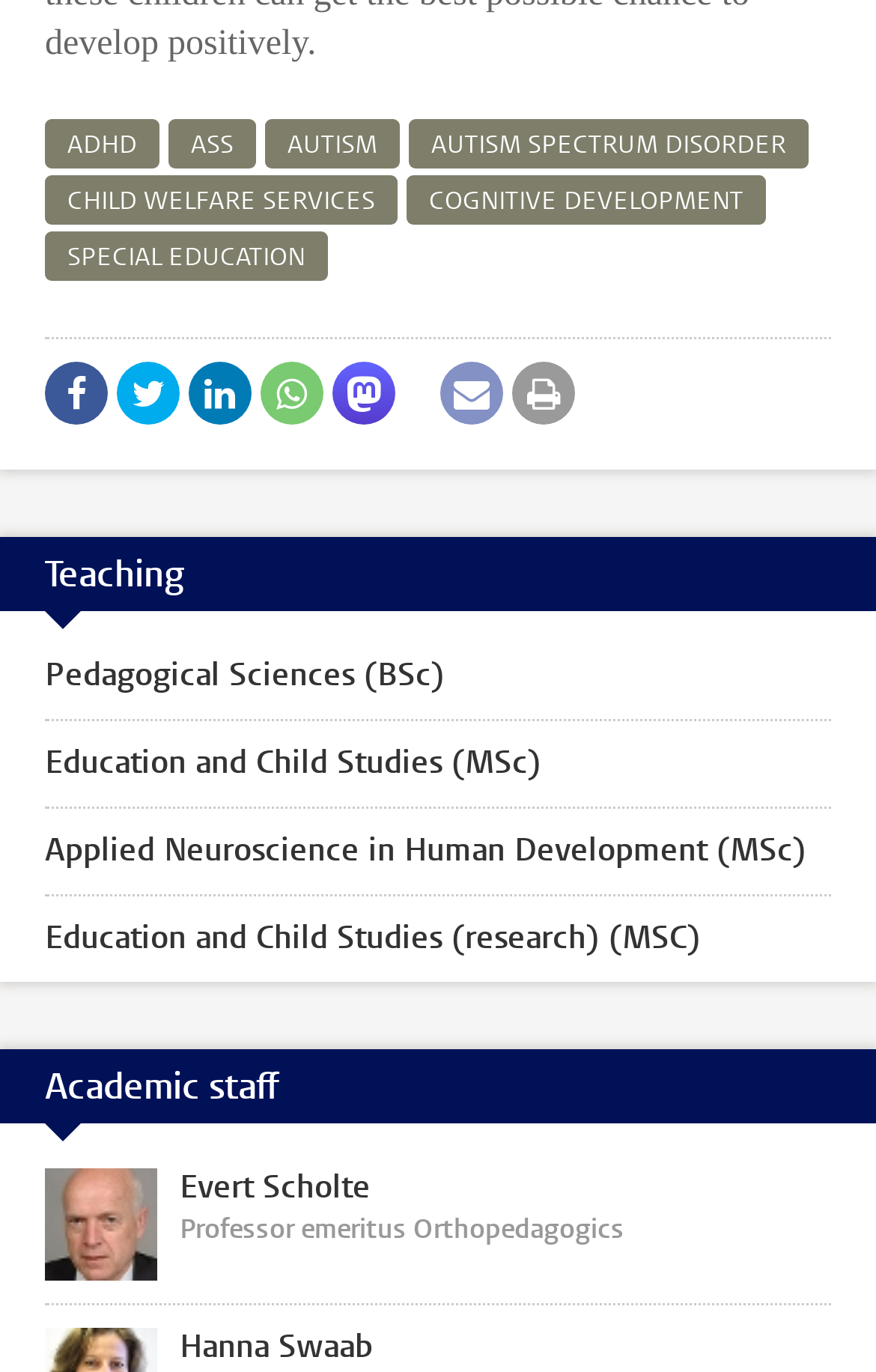How many links are there under the 'Teaching' heading?
Please provide a comprehensive answer based on the information in the image.

Under the 'Teaching' heading, there are four links: 'Pedagogical Sciences (BSc)', 'Education and Child Studies (MSc)', 'Applied Neuroscience in Human Development (MSc)', and 'Education and Child Studies (research) (MSC)'. These links are located below the 'Teaching' heading with bounding boxes of [0.0, 0.462, 1.0, 0.524], [0.0, 0.526, 1.0, 0.588], [0.0, 0.59, 1.0, 0.652], and [0.0, 0.654, 1.0, 0.716] respectively.